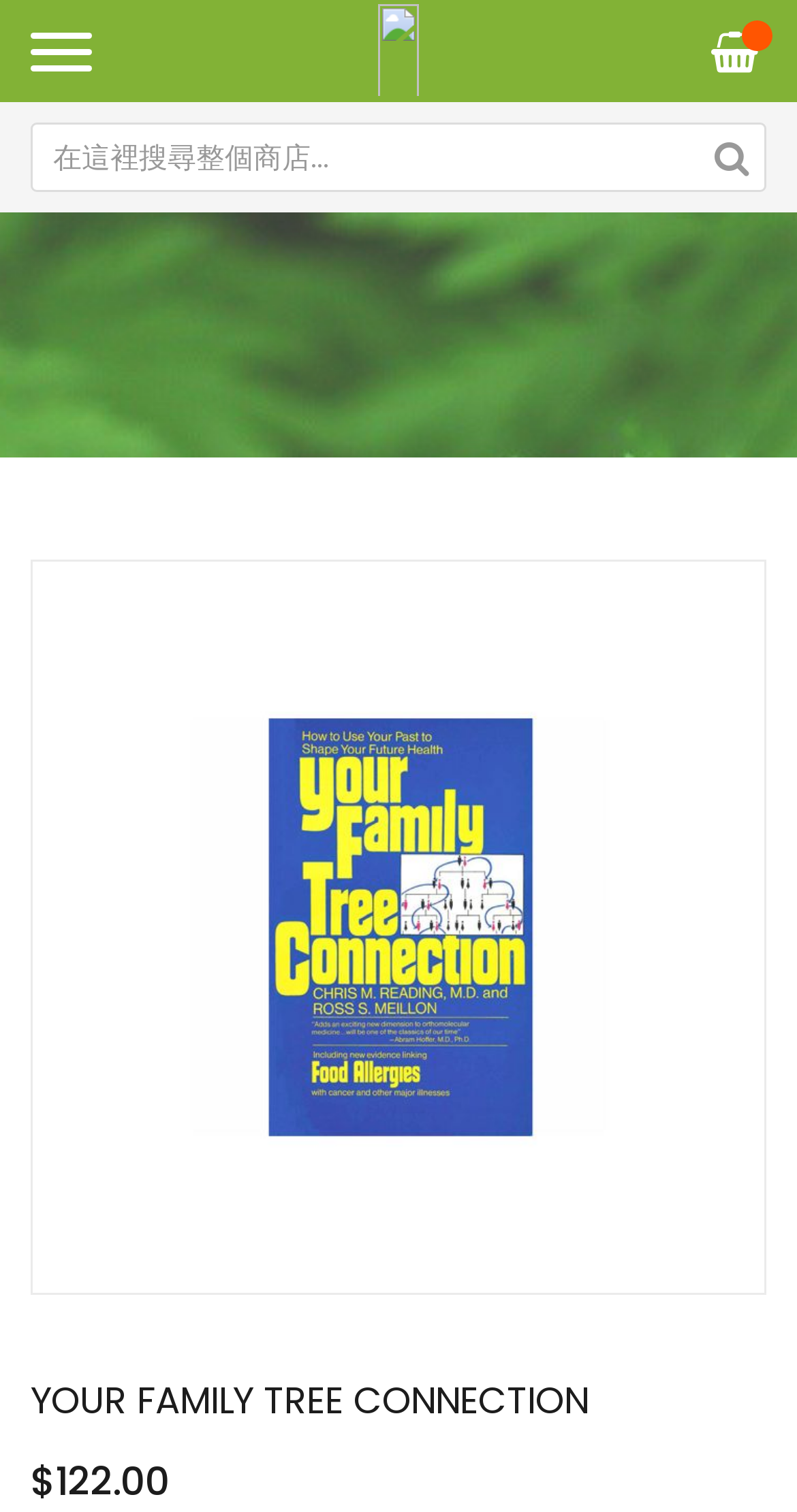Give a one-word or short phrase answer to this question: 
Is the button on the top right corner enabled?

No